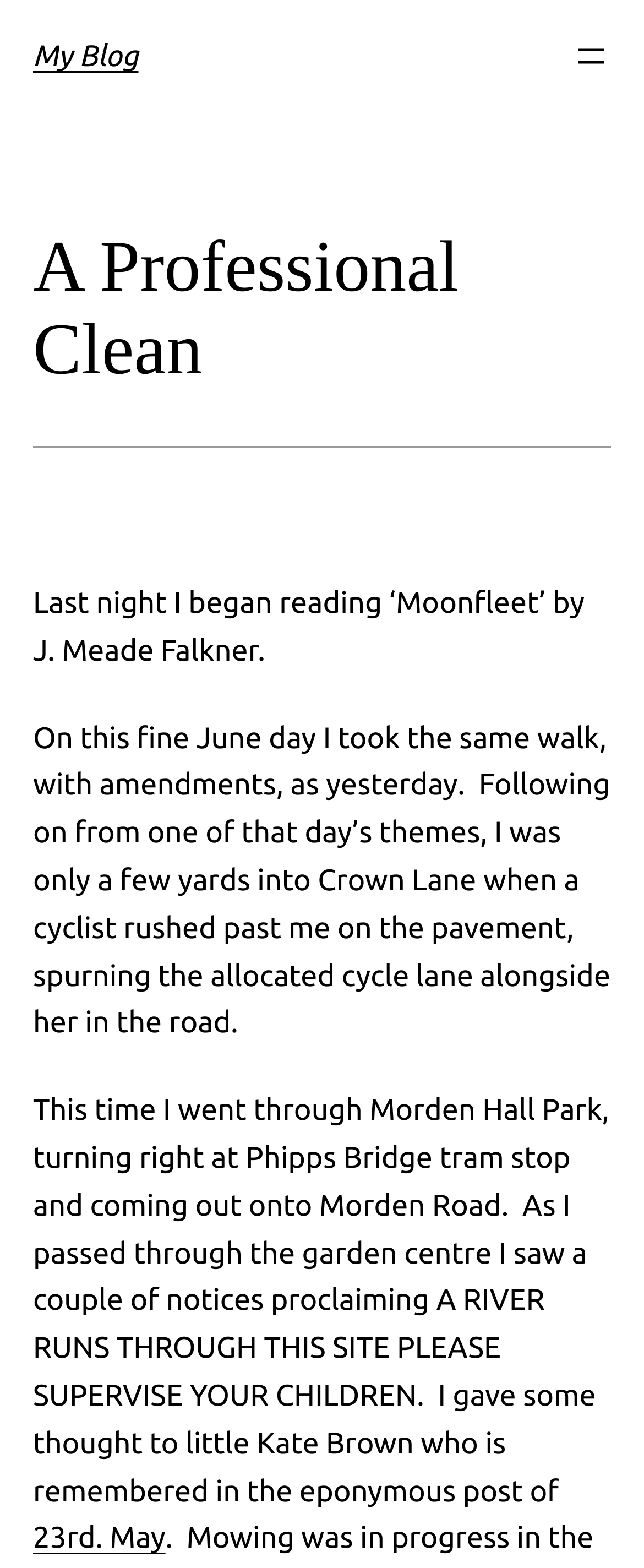Please reply with a single word or brief phrase to the question: 
What is the location where the cyclist rushed past the author?

Crown Lane